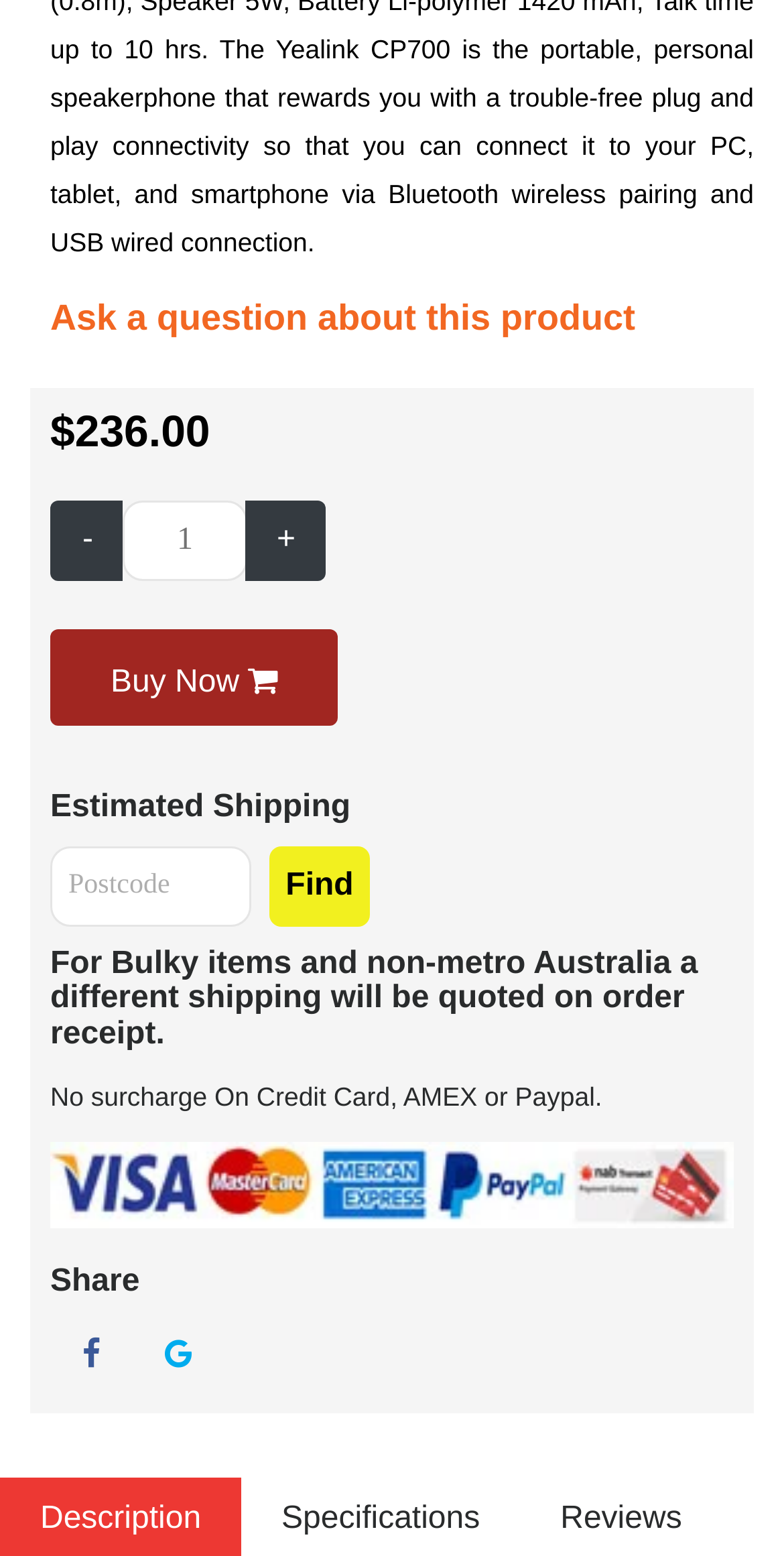Find the bounding box coordinates of the area that needs to be clicked in order to achieve the following instruction: "Decrease quantity". The coordinates should be specified as four float numbers between 0 and 1, i.e., [left, top, right, bottom].

[0.064, 0.322, 0.157, 0.374]